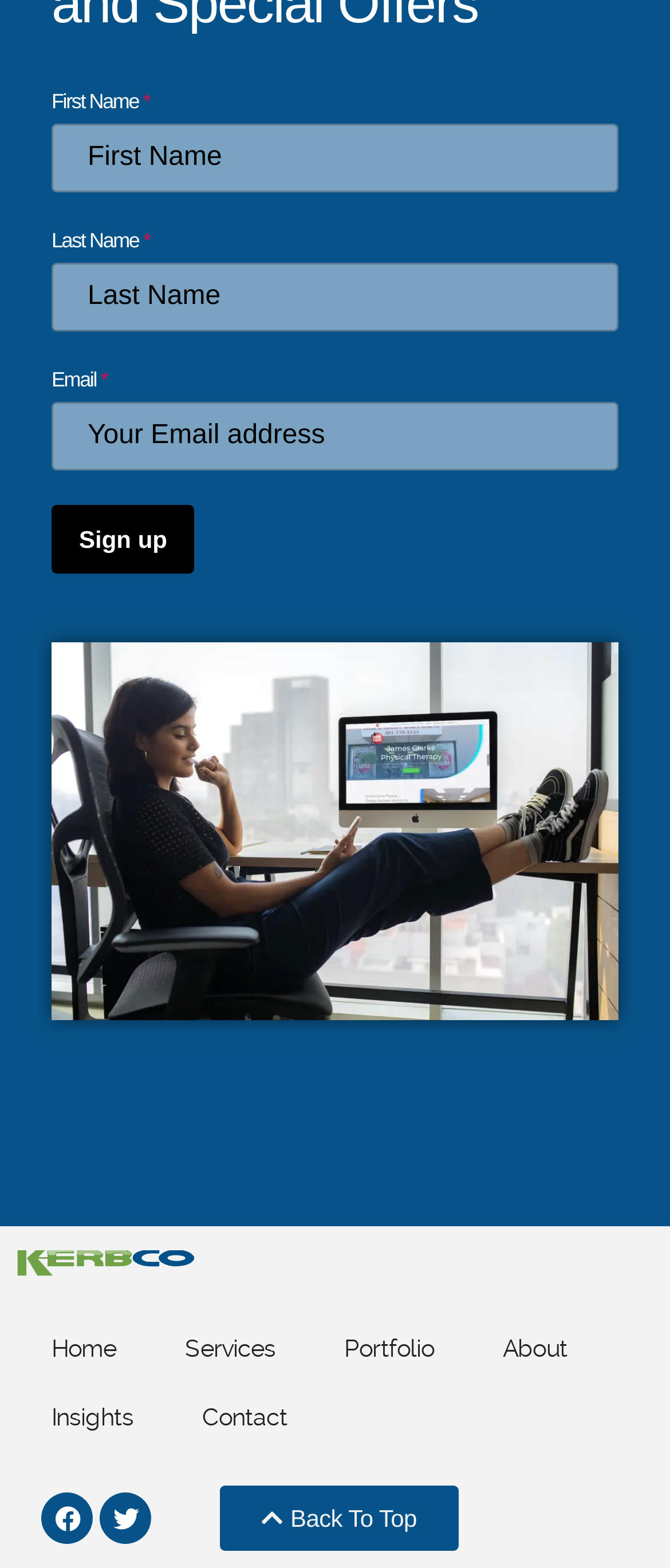Using the given element description, provide the bounding box coordinates (top-left x, top-left y, bottom-right x, bottom-right y) for the corresponding UI element in the screenshot: Insights

[0.026, 0.882, 0.25, 0.926]